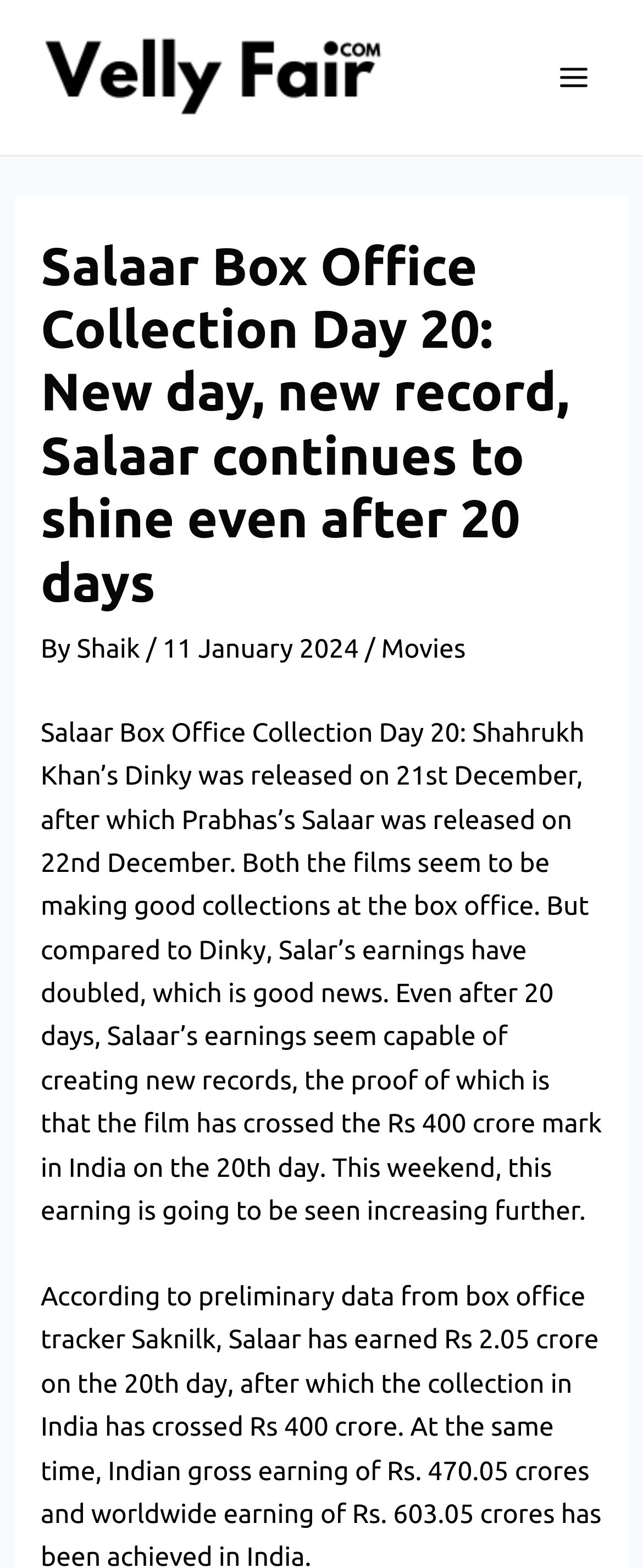What is the current box office collection of Salaar in India?
Give a one-word or short-phrase answer derived from the screenshot.

Rs 400 crore